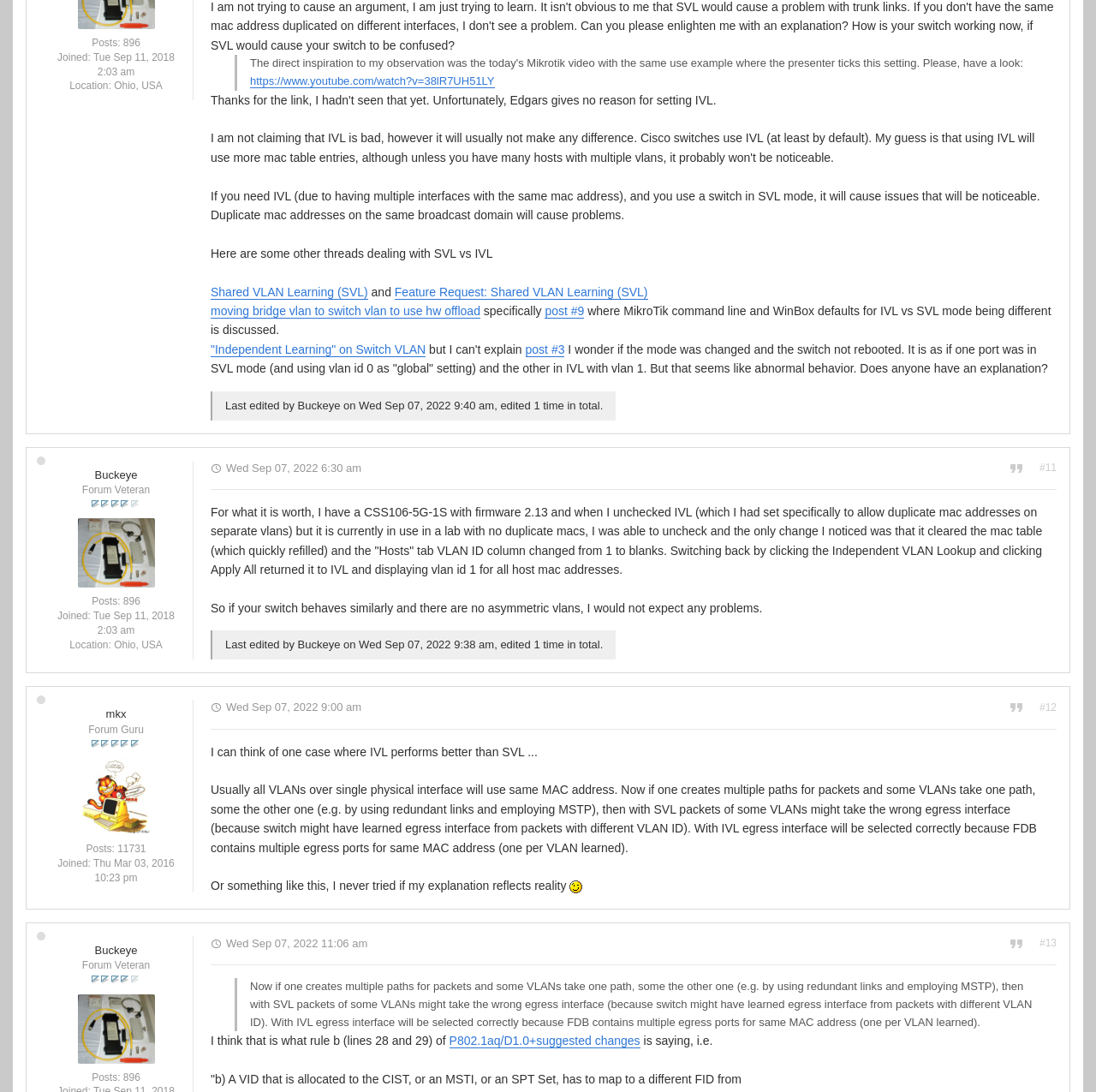Determine the bounding box coordinates for the UI element matching this description: "alt="User avatar"".

[0.073, 0.726, 0.138, 0.738]